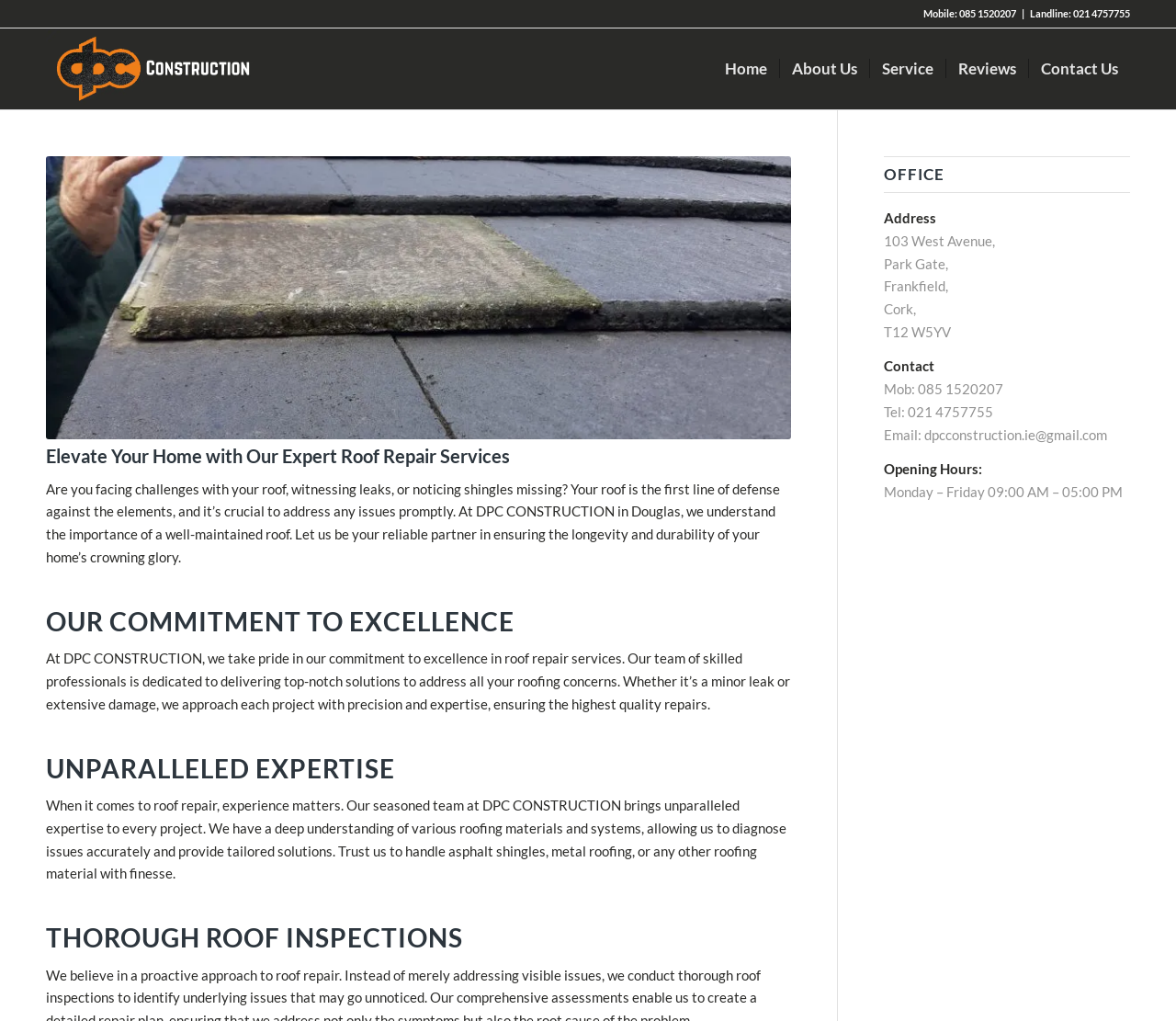How many menu items are there?
Carefully analyze the image and provide a detailed answer to the question.

I found the number of menu items by looking at the top navigation bar, where I counted 5 menu items: 'Home', 'About Us', 'Service', 'Reviews', and 'Contact Us'.